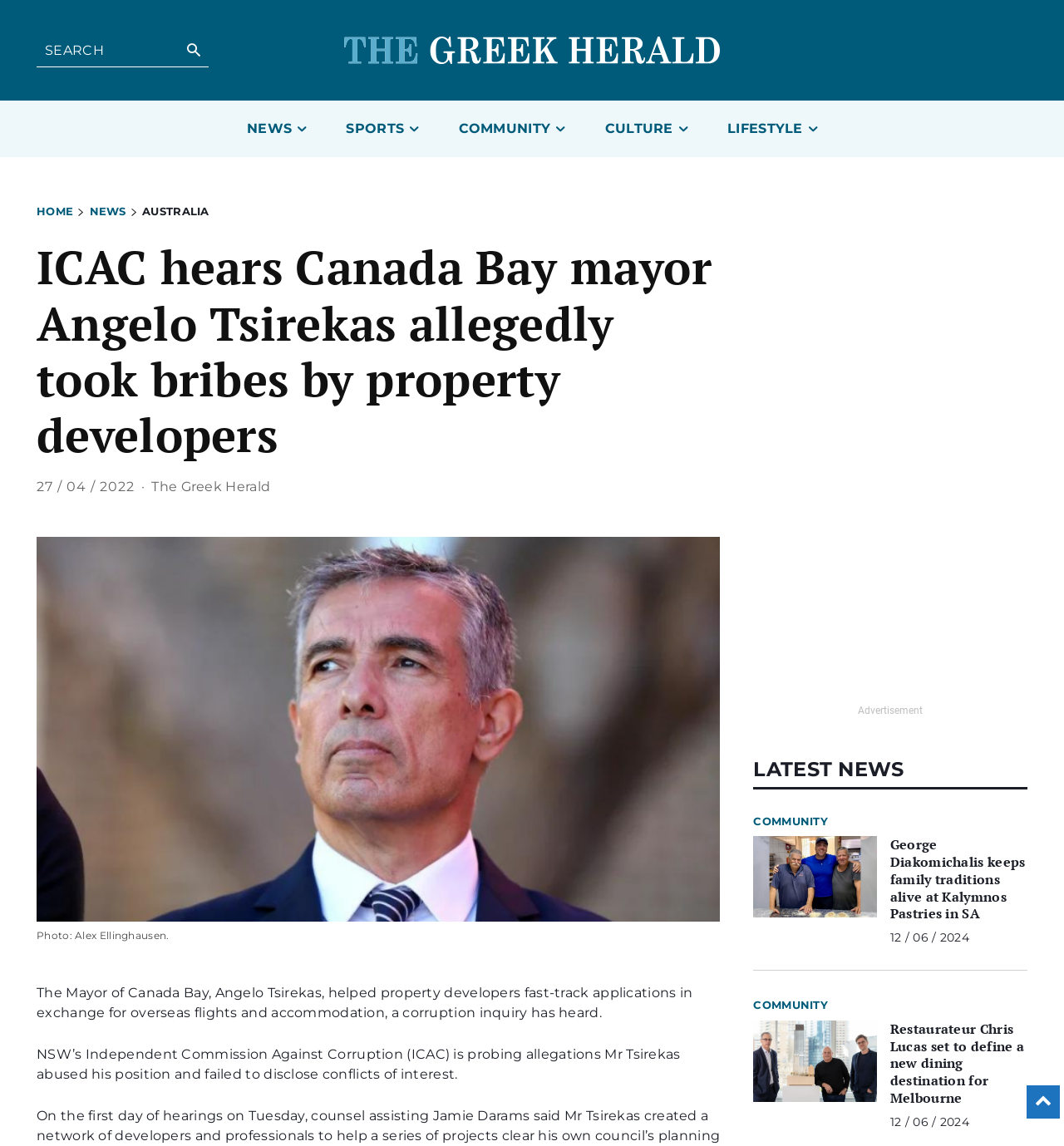Use one word or a short phrase to answer the question provided: 
What is the name of the publication?

The Greek Herald